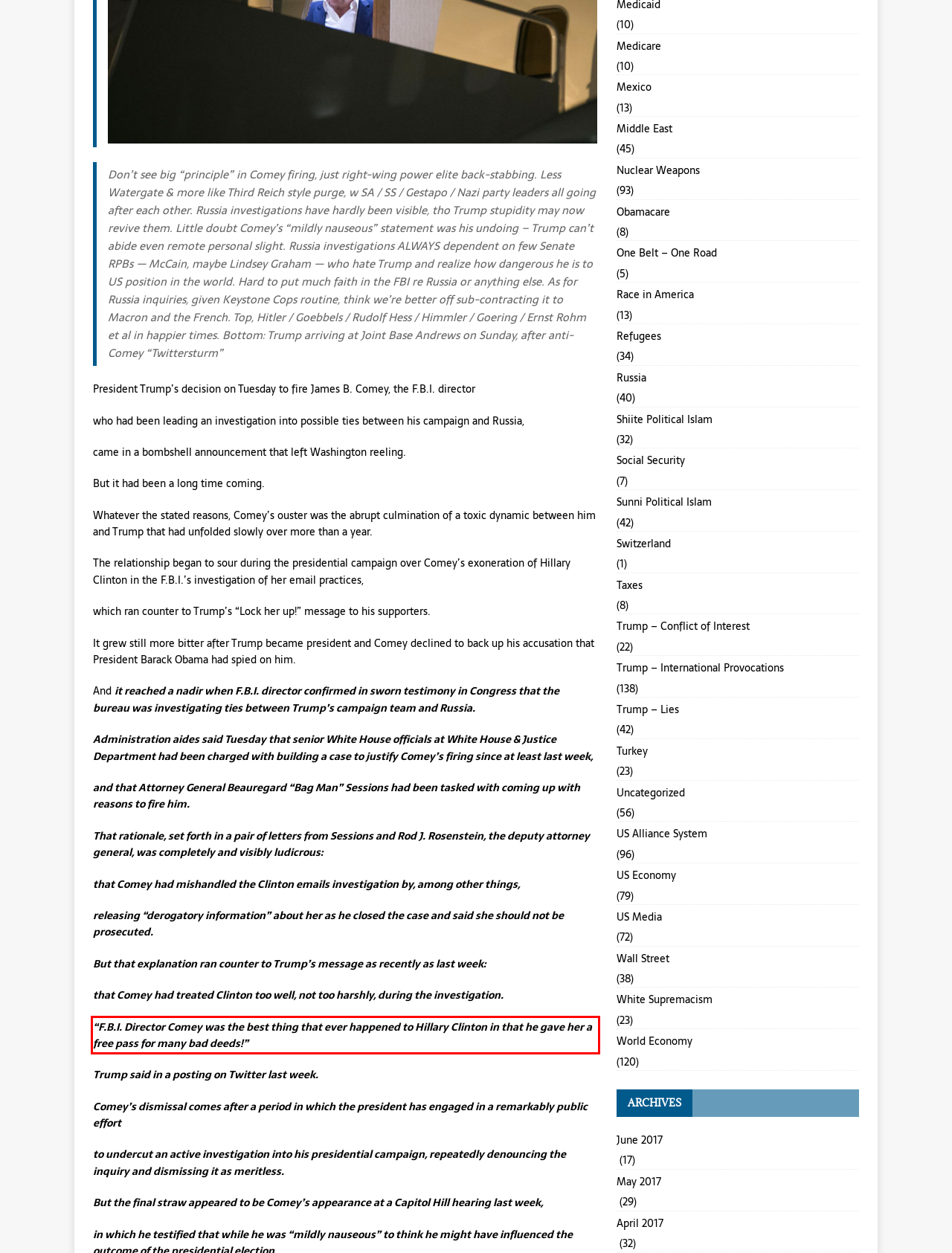Using the webpage screenshot, recognize and capture the text within the red bounding box.

“F.B.I. Director Comey was the best thing that ever happened to Hillary Clinton in that he gave her a free pass for many bad deeds!”